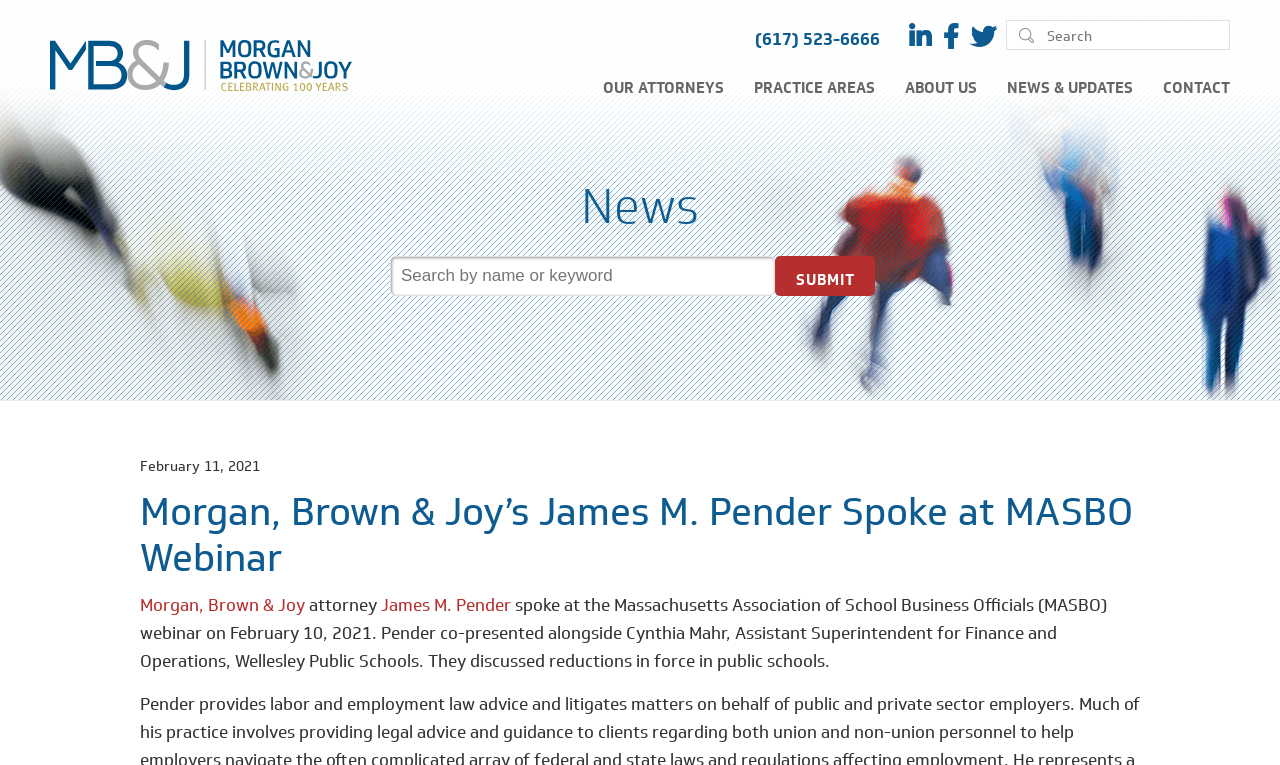Give a one-word or one-phrase response to the question: 
Who co-presented with James M. Pender?

Cynthia Mahr